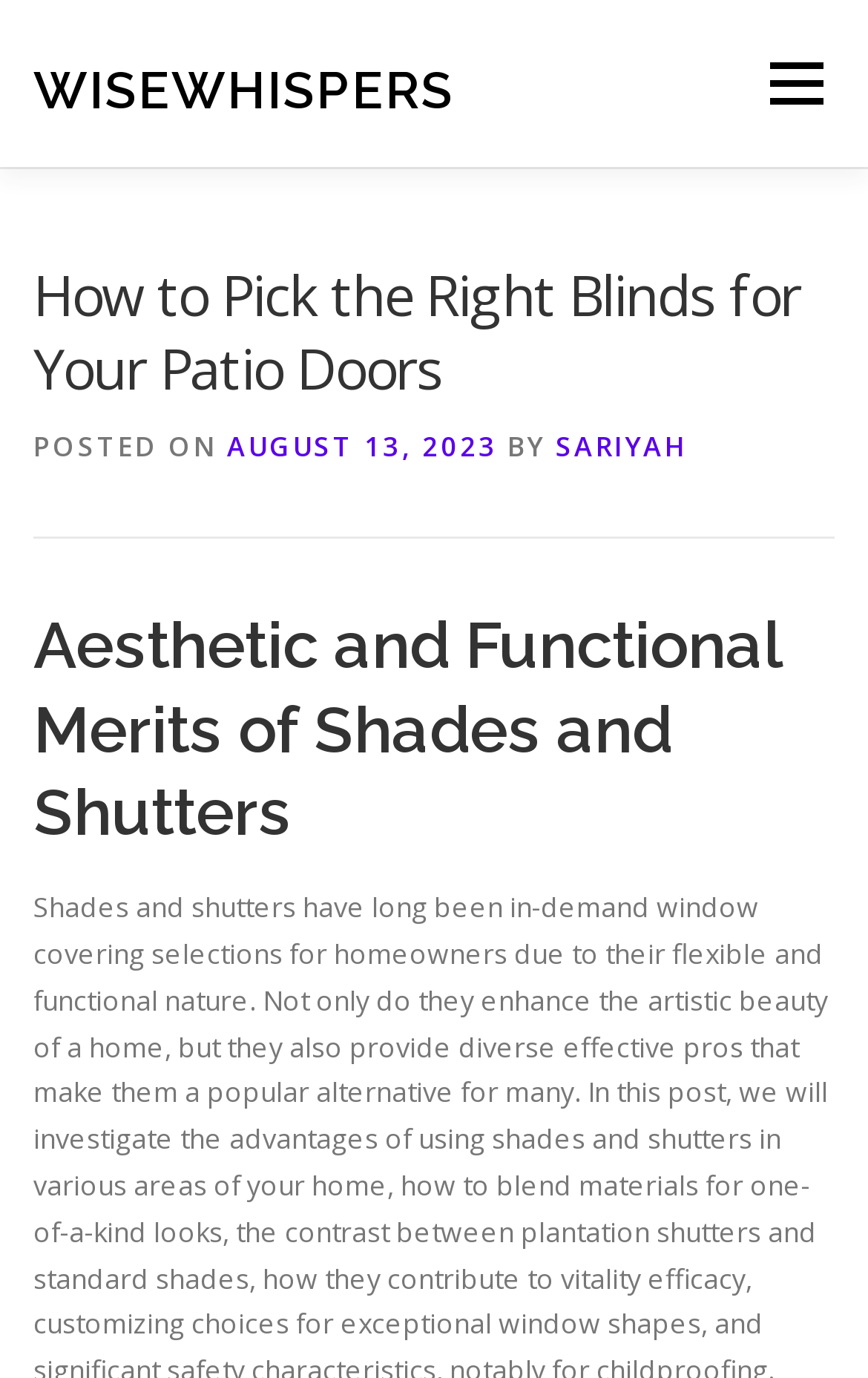What is the name of the website?
Using the information from the image, give a concise answer in one word or a short phrase.

WISEWHISPERS